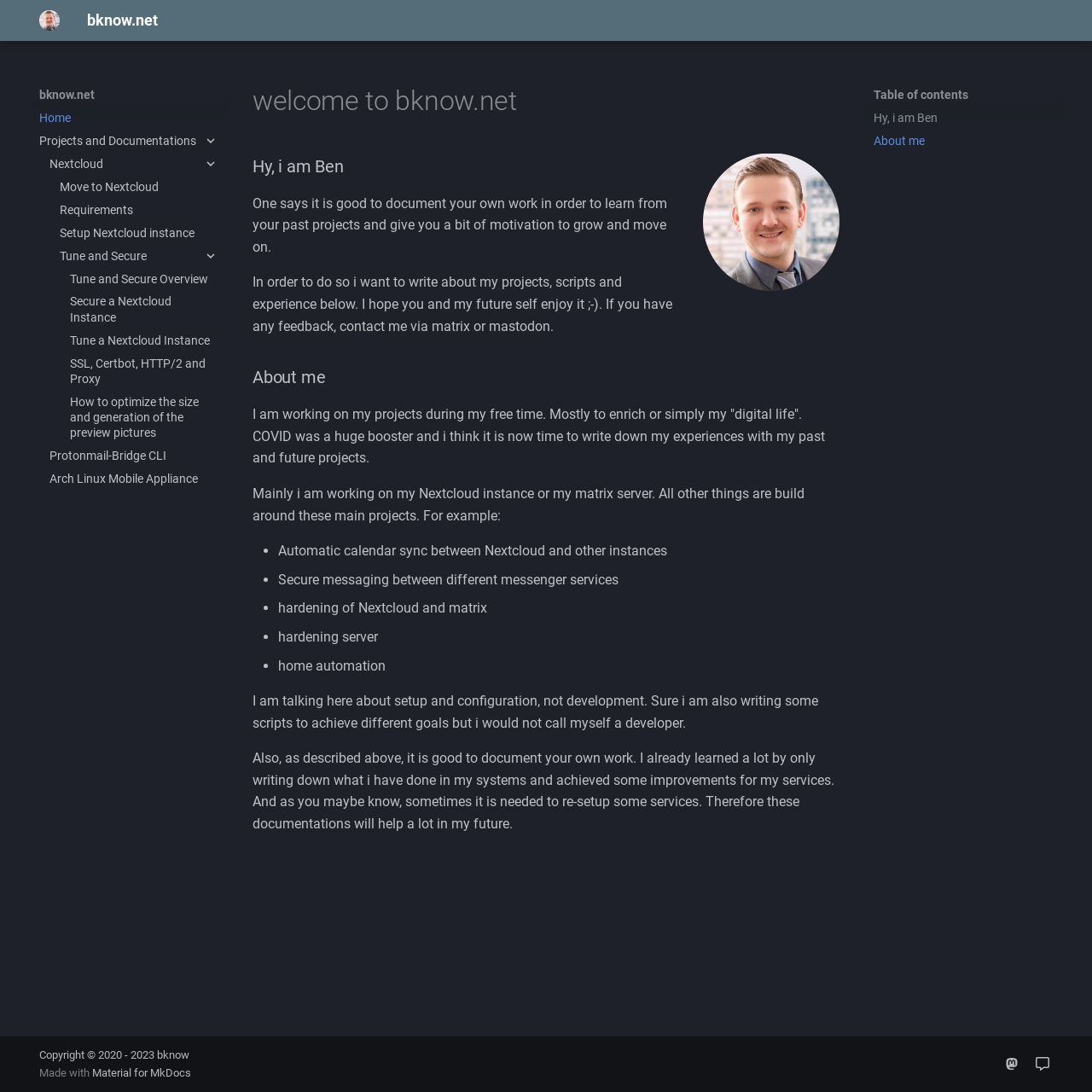Identify the bounding box coordinates of the section that should be clicked to achieve the task described: "Click on the 'bknow @ mastodon' link".

[0.914, 0.962, 0.939, 0.987]